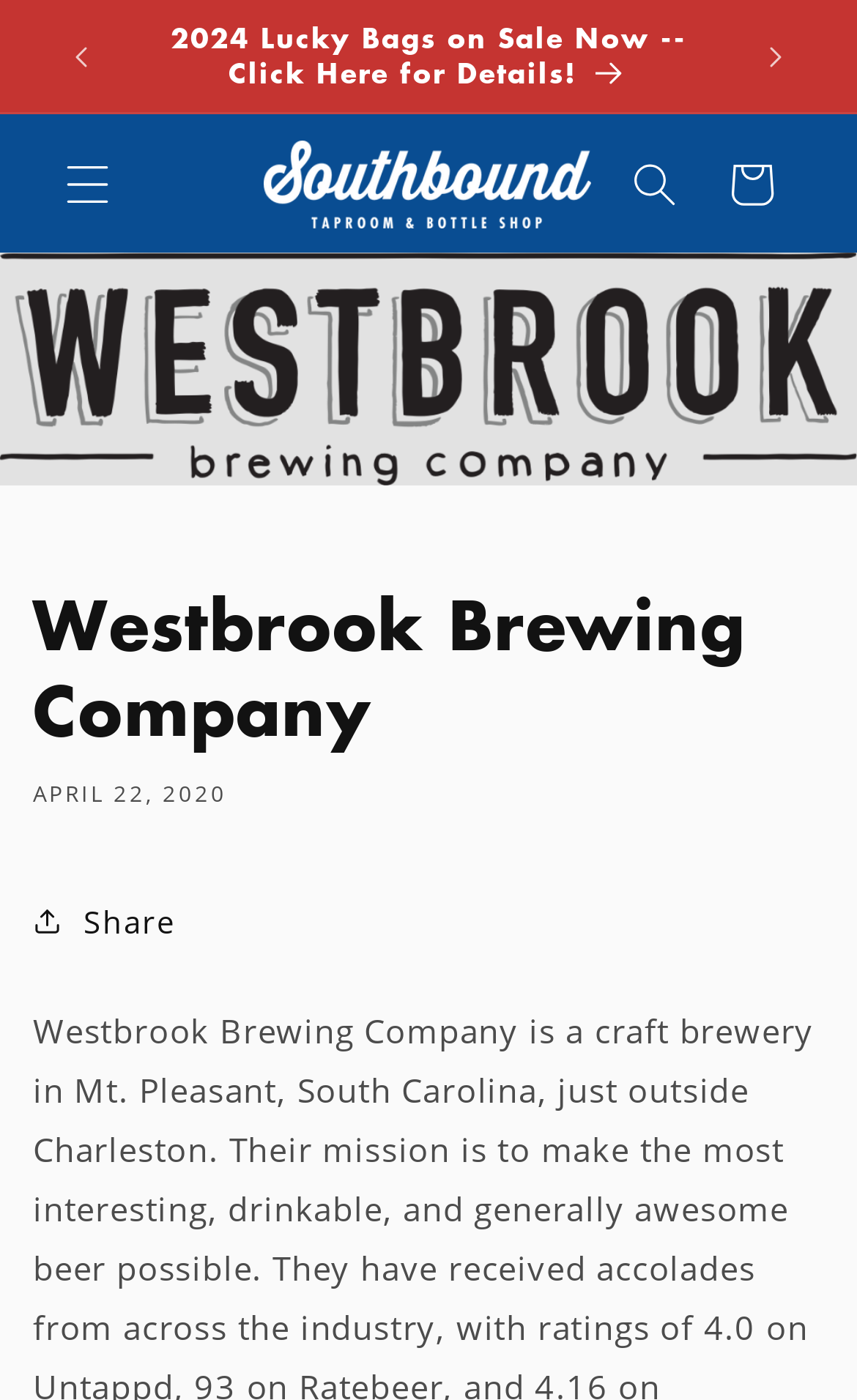Identify and provide the main heading of the webpage.

Westbrook Brewing Company